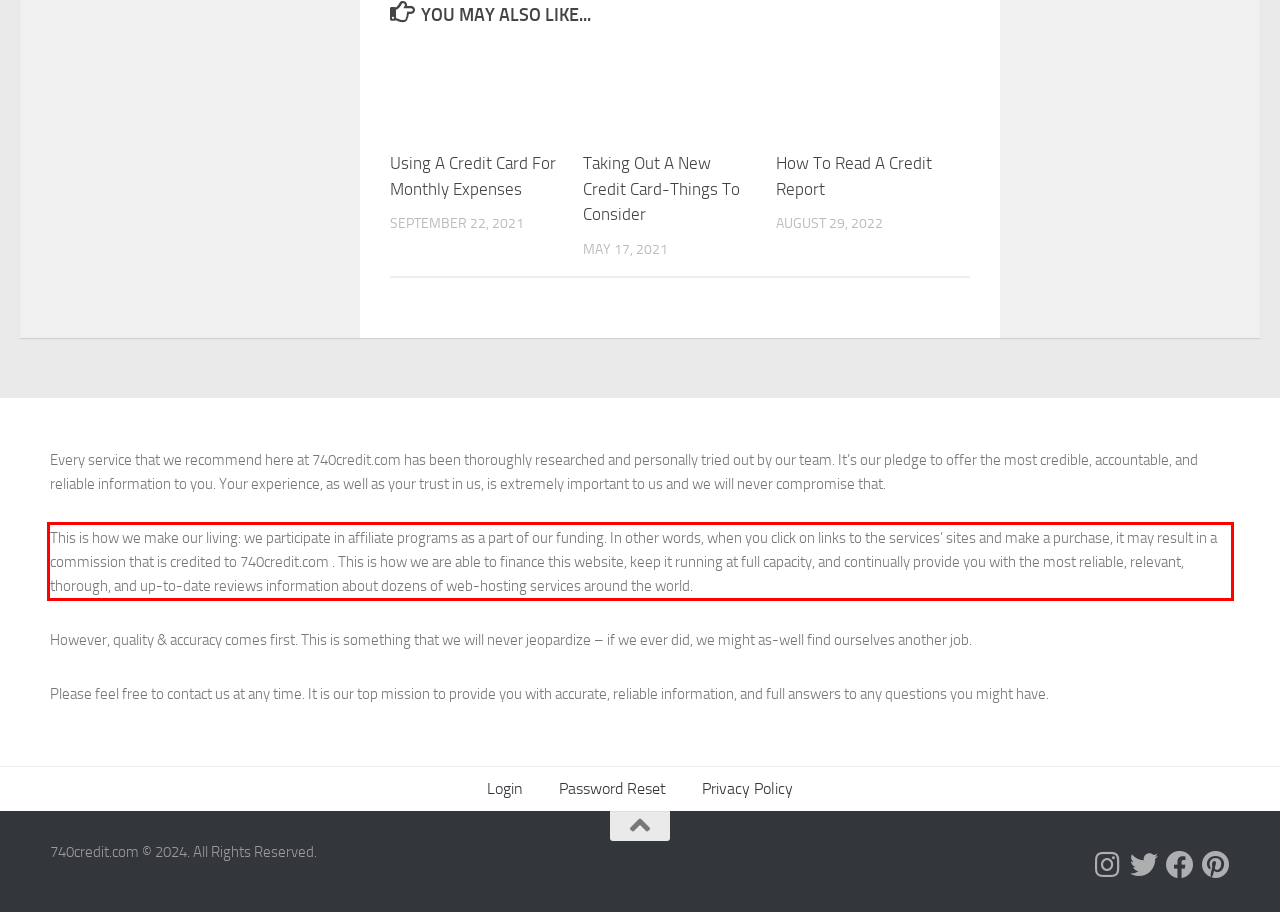With the given screenshot of a webpage, locate the red rectangle bounding box and extract the text content using OCR.

This is how we make our living: we participate in affiliate programs as a part of our funding. In other words, when you click on links to the services’ sites and make a purchase, it may result in a commission that is credited to 740credit.com . This is how we are able to finance this website, keep it running at full capacity, and continually provide you with the most reliable, relevant, thorough, and up-to-date reviews information about dozens of web-hosting services around the world.